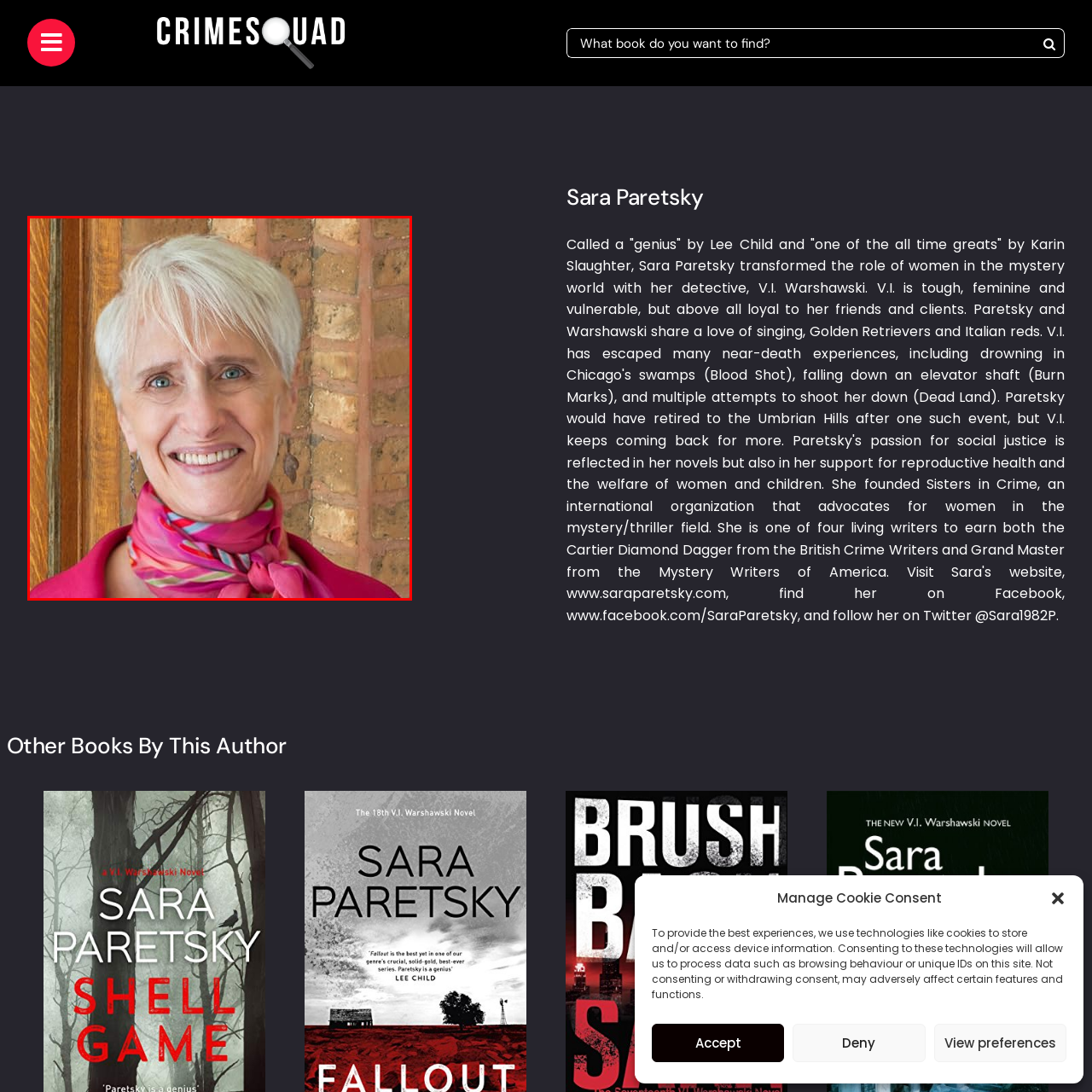Look at the image segment within the red box, What is the color of Sara Paretsky's hair? Give a brief response in one word or phrase.

silver